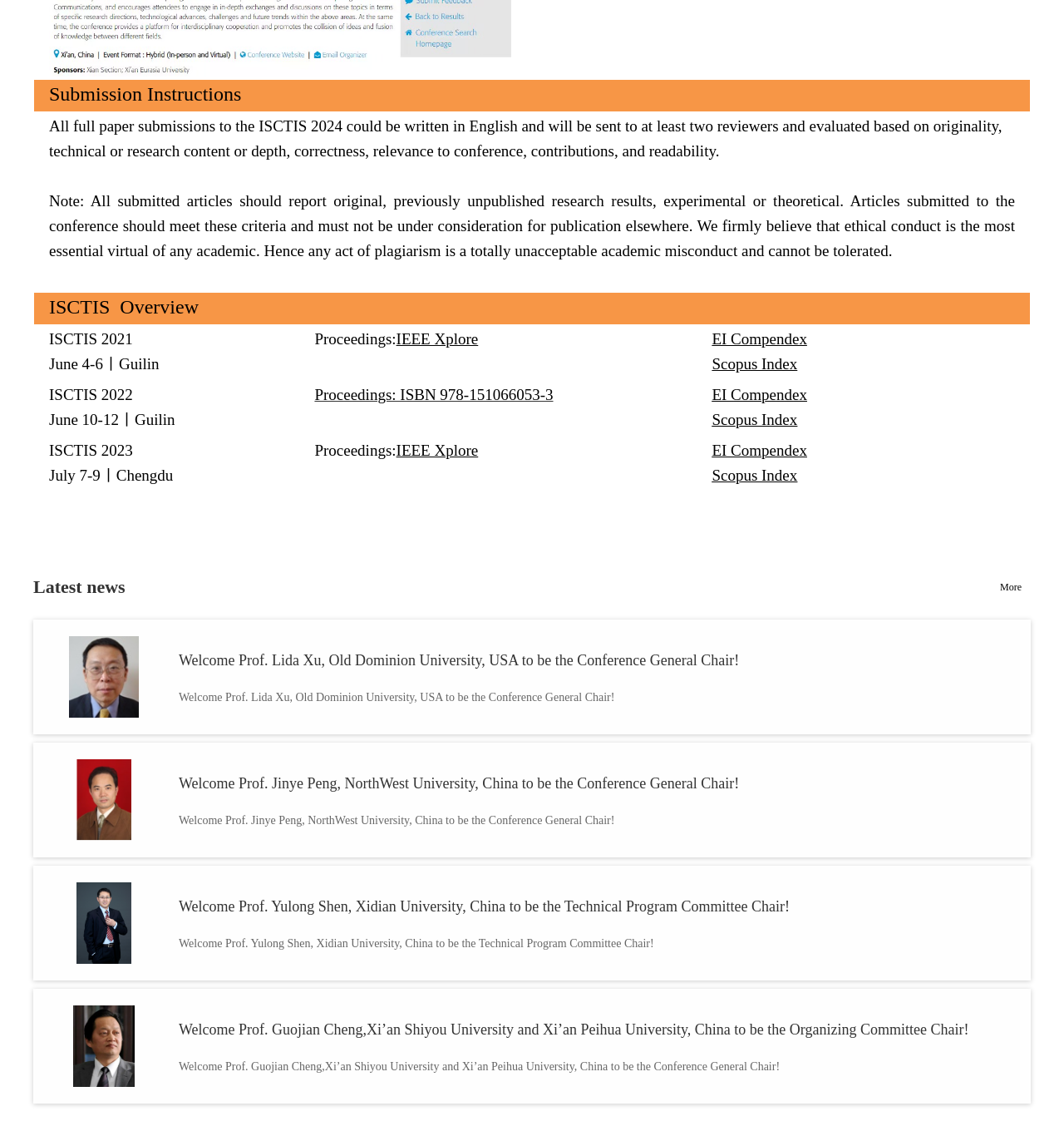What is the conference name?
Based on the screenshot, respond with a single word or phrase.

ISCTIS